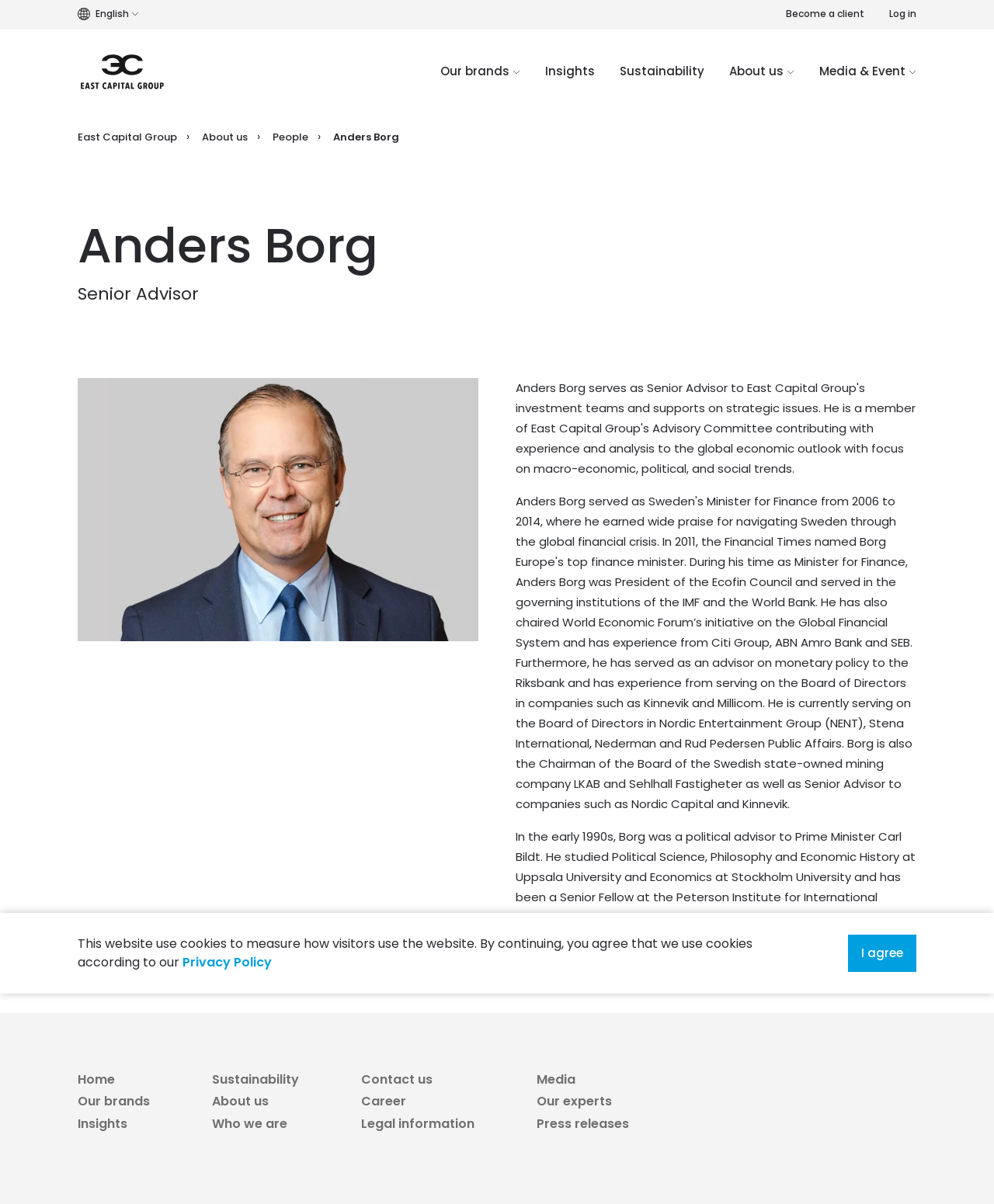What is the name of the prime minister Anders Borg advised?
Please analyze the image and answer the question with as much detail as possible.

The webpage mentions that Anders Borg was a political advisor to Prime Minister Carl Bildt in the early 1990s, as stated in the static text element with bounding box coordinates [0.519, 0.688, 0.921, 0.768].